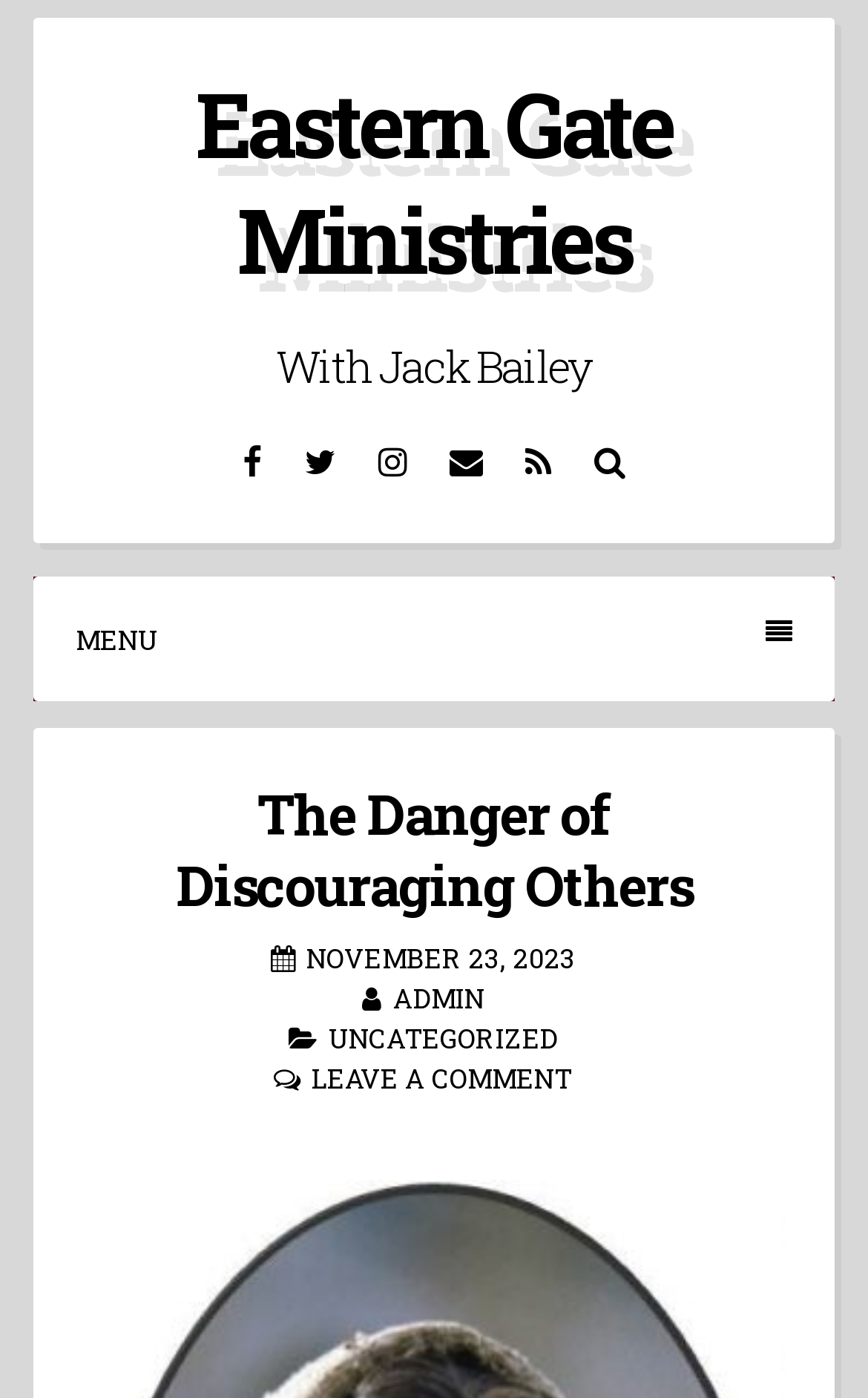Locate the coordinates of the bounding box for the clickable region that fulfills this instruction: "go to Eastern Gate Ministries".

[0.226, 0.046, 0.774, 0.213]